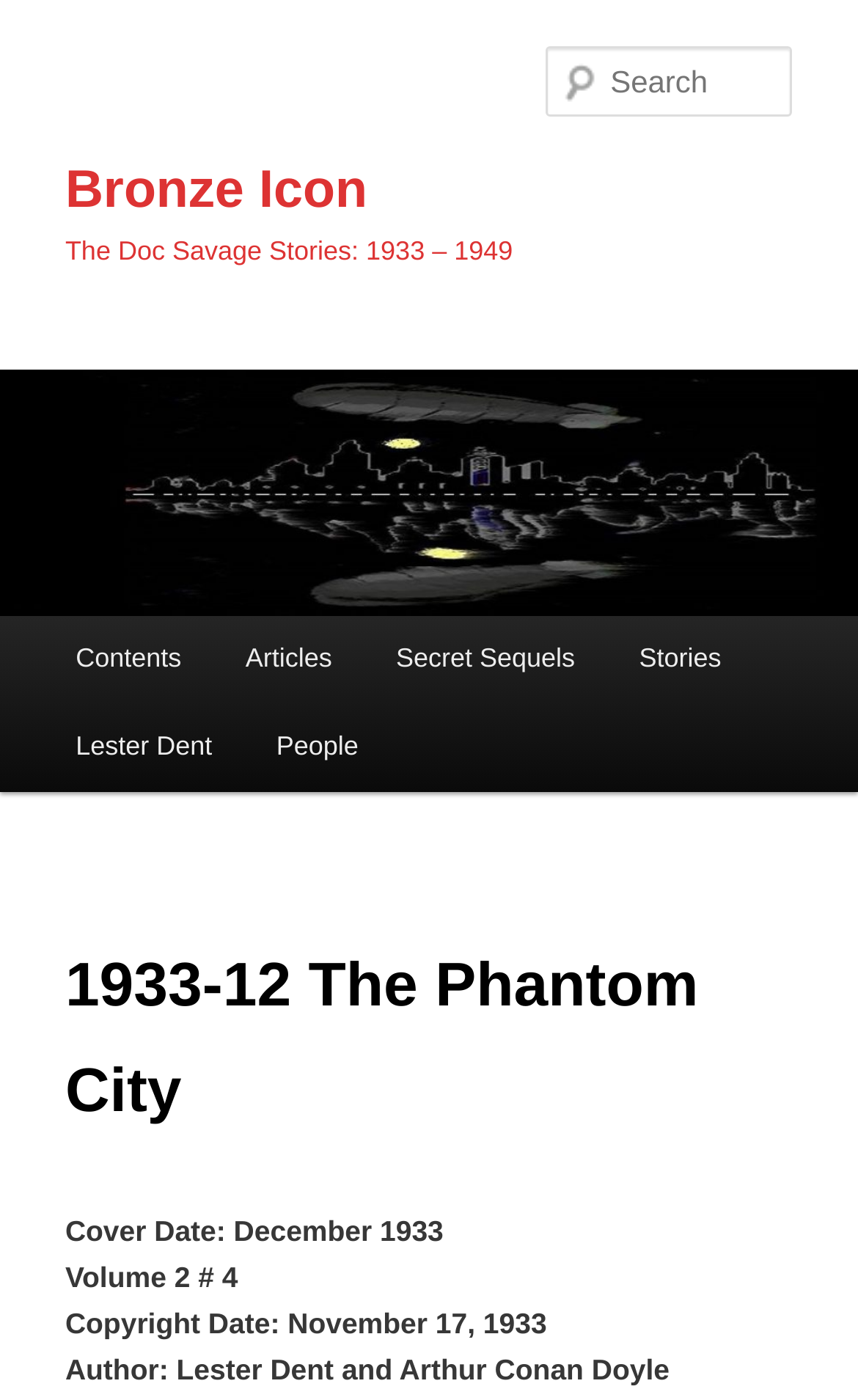Articulate a complete and detailed caption of the webpage elements.

This webpage appears to be a documentation or archive page for a story or novel, specifically "The Phantom City" from 1933. At the top, there is a prominent heading "Bronze Icon" with a link to it, and an image of the Bronze Icon is displayed below. 

To the right of the image, there is a search box labeled "Search". Below the image, there is a main menu with links to "Contents", "Articles", "Secret Sequels", "Stories", and "Lester Dent". 

Further down, there is a section with detailed information about the story, including the cover date, volume number, copyright date, and authors. The authors listed are Lester Dent and Arthur Conan Doyle. This section is headed by the title "1933-12 The Phantom City".